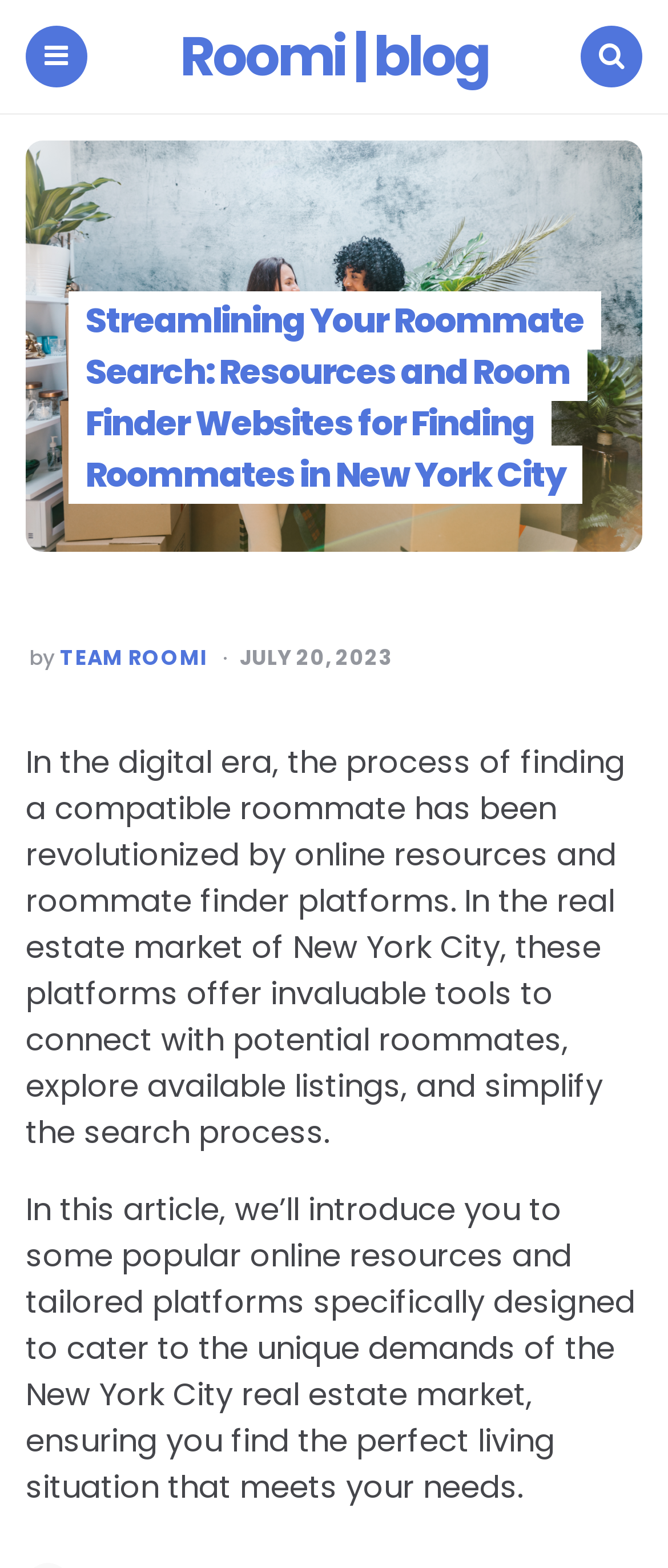What is the purpose of the online resources mentioned in the article?
By examining the image, provide a one-word or phrase answer.

To connect with potential roommates